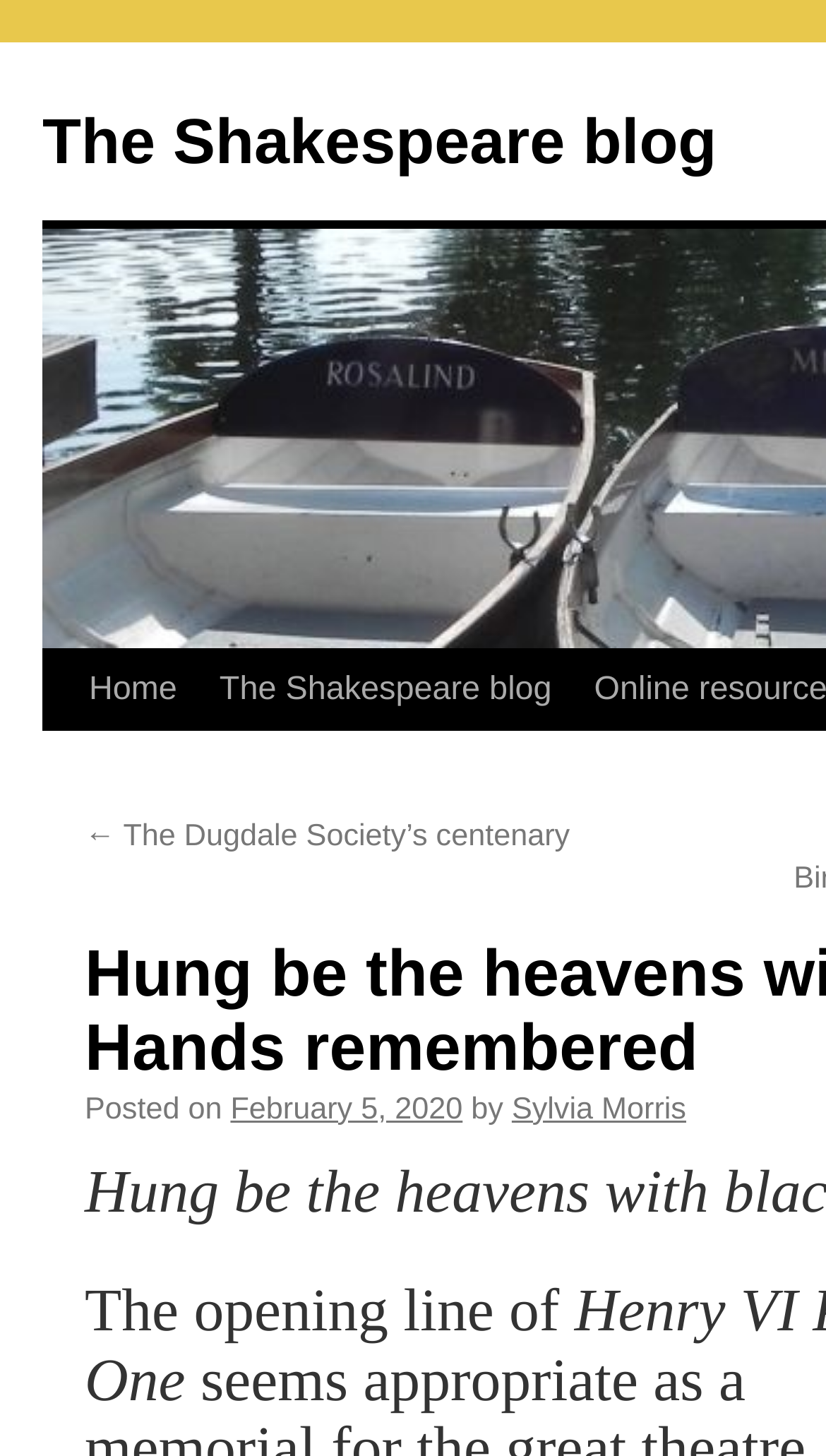What is the name of the blog?
Analyze the image and provide a thorough answer to the question.

I found the answer by looking at the top of the webpage, where I saw a link with the text 'The Shakespeare blog'. This suggests that the blog's name is 'The Shakespeare blog'.